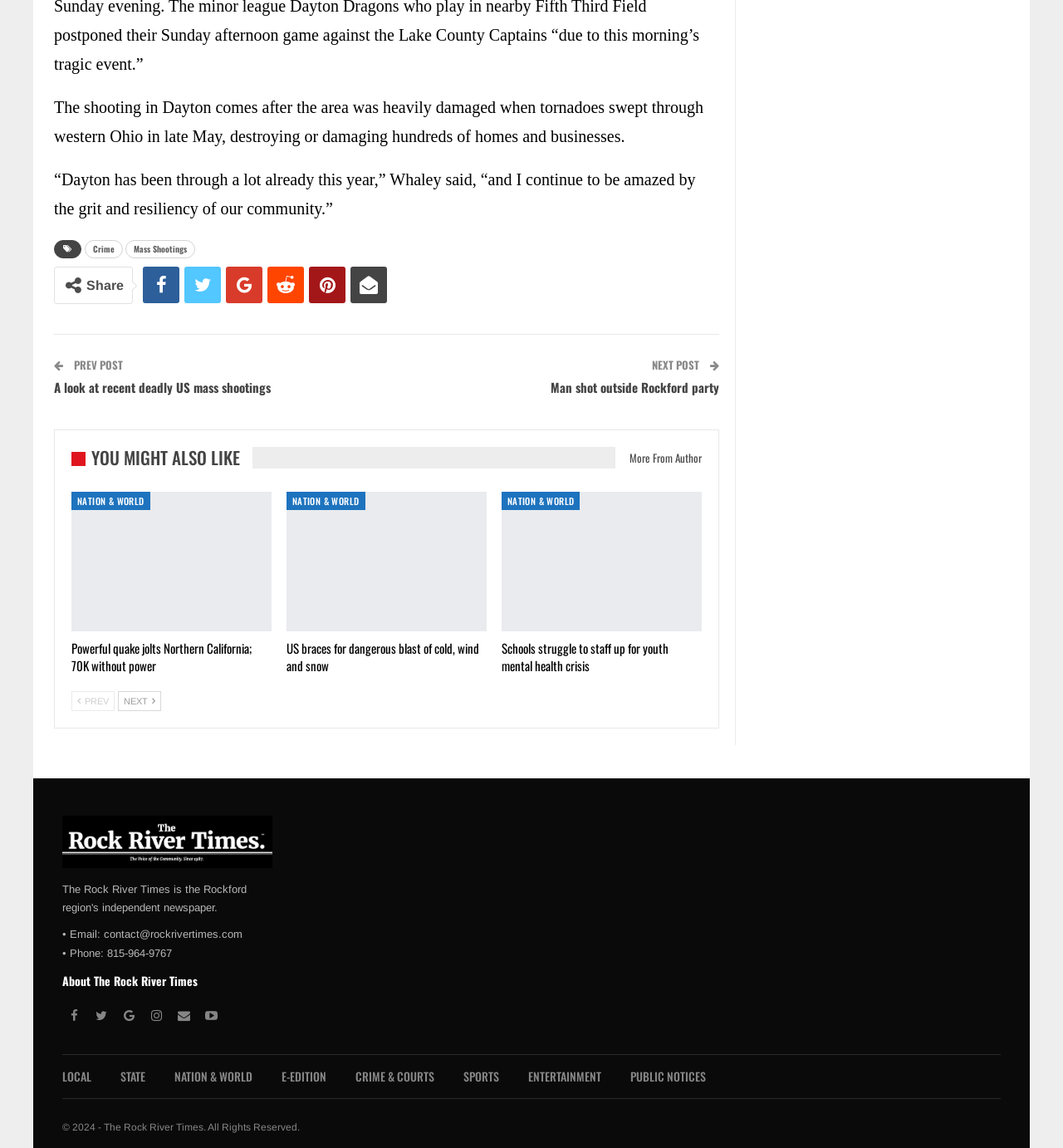Locate the bounding box coordinates of the clickable element to fulfill the following instruction: "Read the previous post". Provide the coordinates as four float numbers between 0 and 1 in the format [left, top, right, bottom].

[0.067, 0.311, 0.116, 0.325]